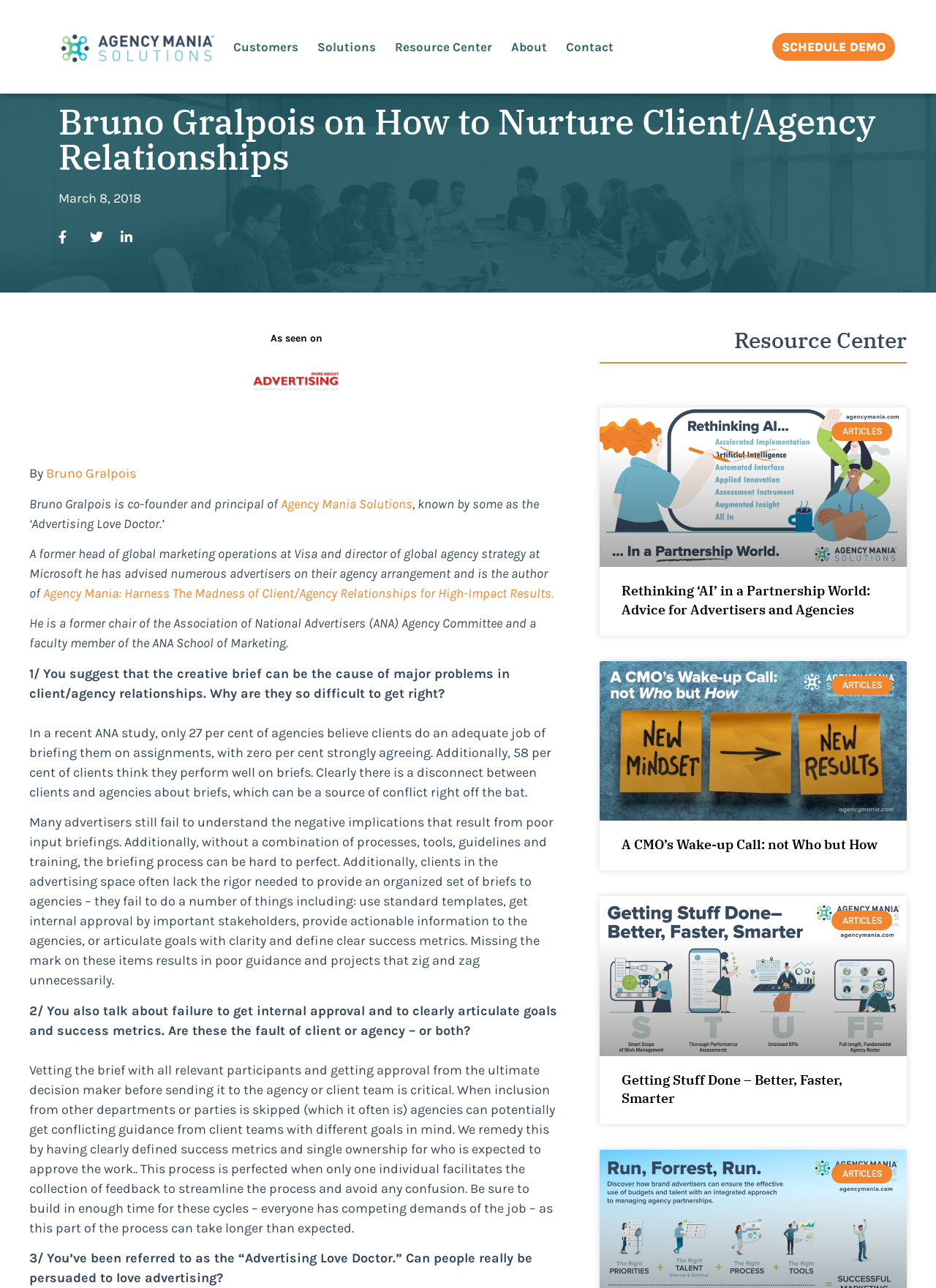Give a detailed account of the webpage, highlighting key information.

This webpage is about Bruno Gralpois, a co-founder and principal of Agency Mania Solutions, who is known as the 'Advertising Love Doctor.' The page has a navigation menu at the top with links to 'Customers', 'Solutions', 'Resource Center', 'About', and 'Contact'. There is also a 'SCHEDULE DEMO' button on the top right corner.

Below the navigation menu, there is a heading that reads 'Bruno Gralpois on How to Nurture Client/Agency Relationships.' Underneath, there is a link to 'March 8, 2018', and three social media links.

The main content of the page is a biography of Bruno Gralpois, which describes his background and experience in the advertising industry. The text is divided into paragraphs, with headings and links to his book 'Agency Mania: Harness The Madness of Client/Agency Relationships for High-Impact Results.'

There are also three questions and answers about client/agency relationships, with Bruno Gralpois providing insights and advice on how to improve these relationships.

On the right side of the page, there is a 'Resource Center' section with three articles, each with a heading, a link, and a brief description. The articles are titled 'Rethinking AI in a Partnership World: Advice for Advertisers and Agencies', 'A CMO’s Wake-up Call: not Who but How', and 'Getting Stuff Done – Better, Faster, Smarter.'

Throughout the page, there are several images, including a profile picture of Bruno Gralpois and icons for the social media links. The overall layout is organized and easy to follow, with clear headings and concise text.